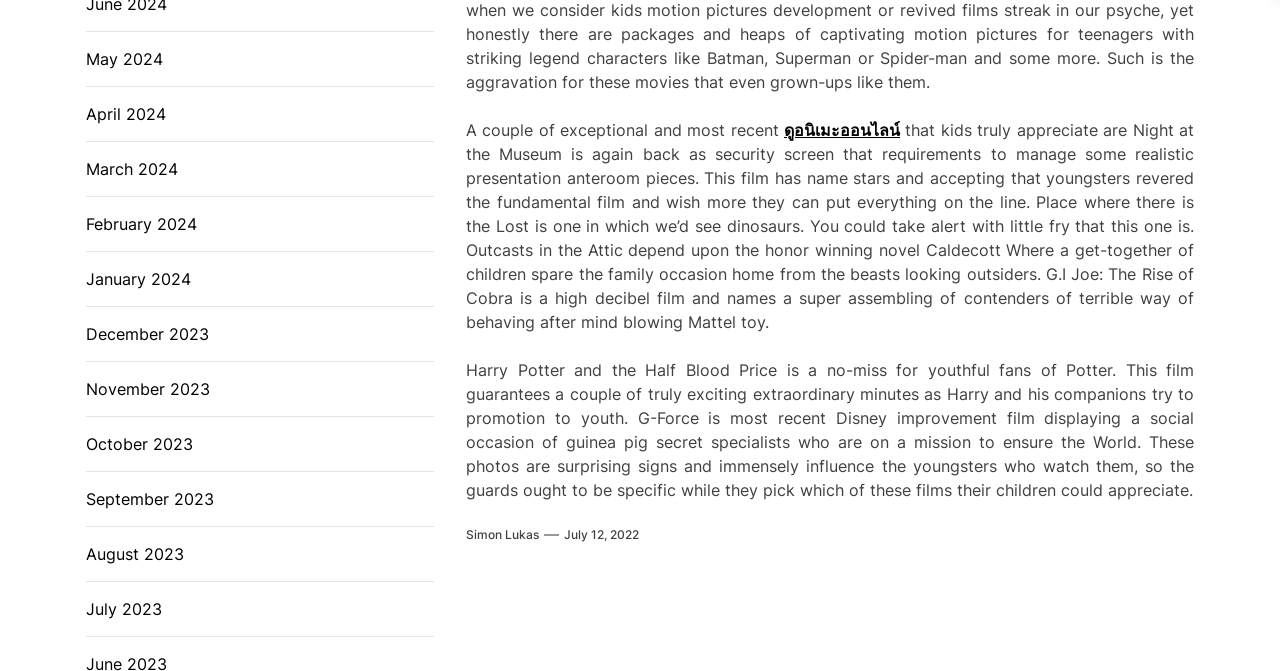What is the date of publication of the article?
Please use the image to provide a one-word or short phrase answer.

July 12, 2022